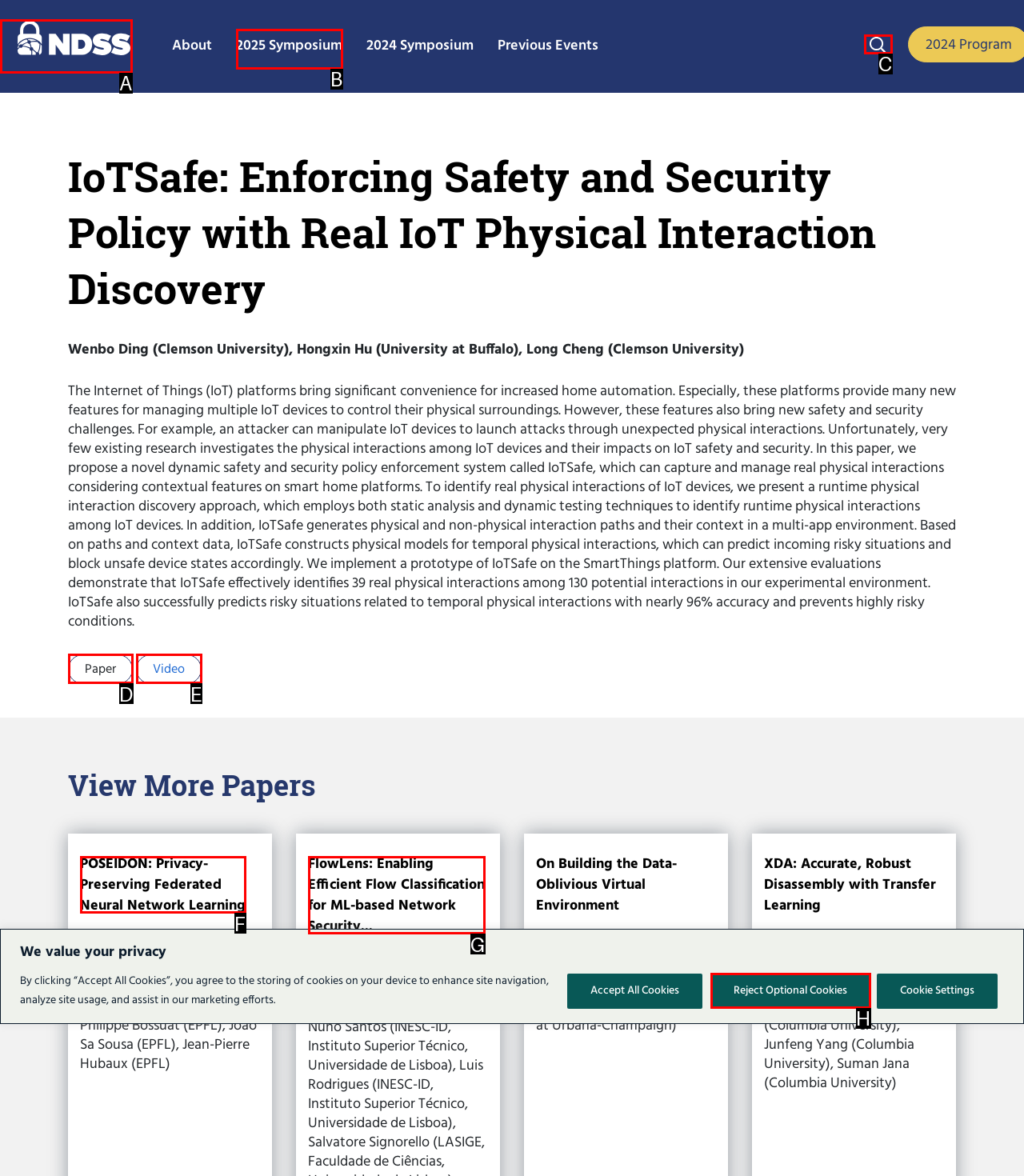To complete the instruction: click the ndss logo, which HTML element should be clicked?
Respond with the option's letter from the provided choices.

A